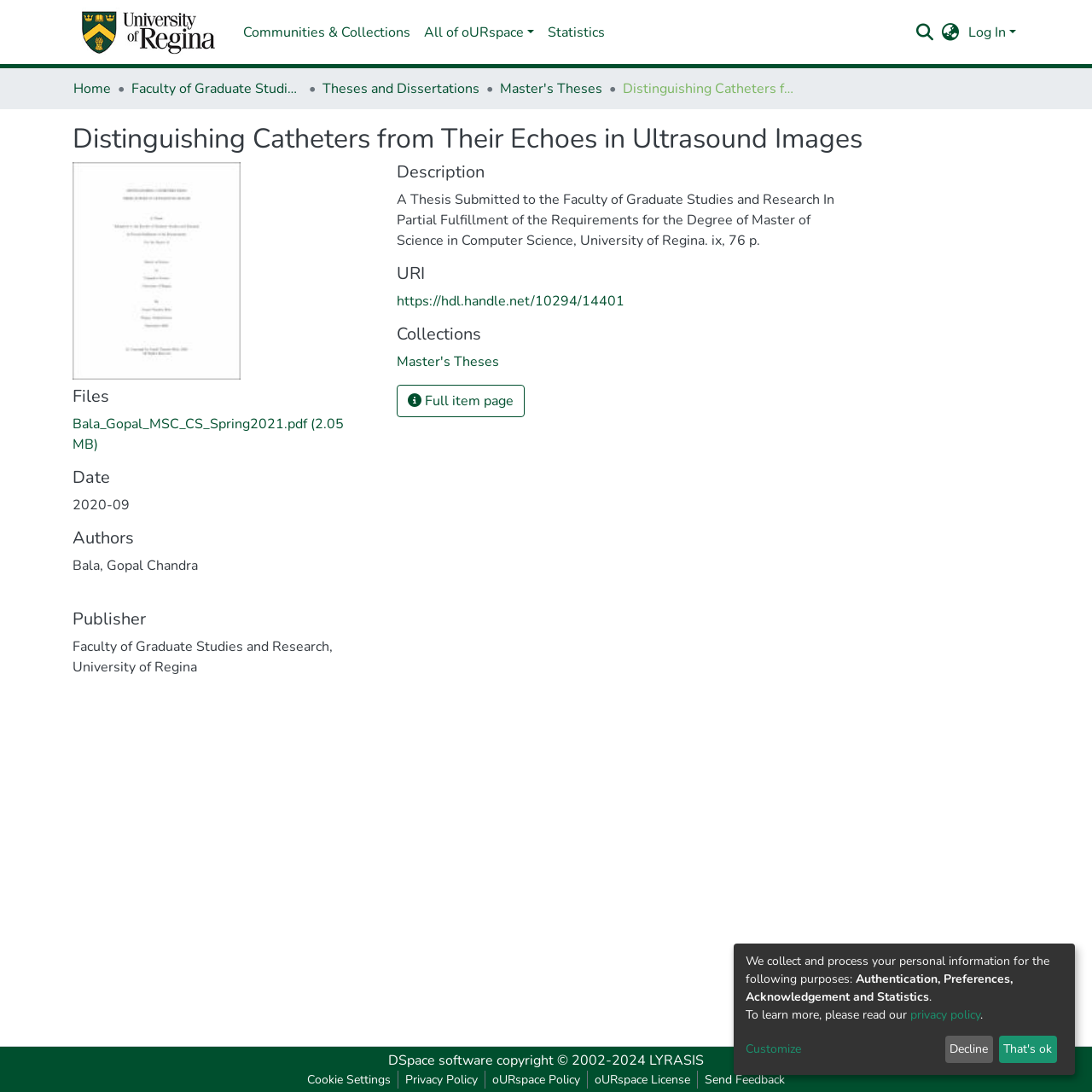Given the element description That's ok, specify the bounding box coordinates of the corresponding UI element in the format (top-left x, top-left y, bottom-right x, bottom-right y). All values must be between 0 and 1.

[0.915, 0.948, 0.968, 0.973]